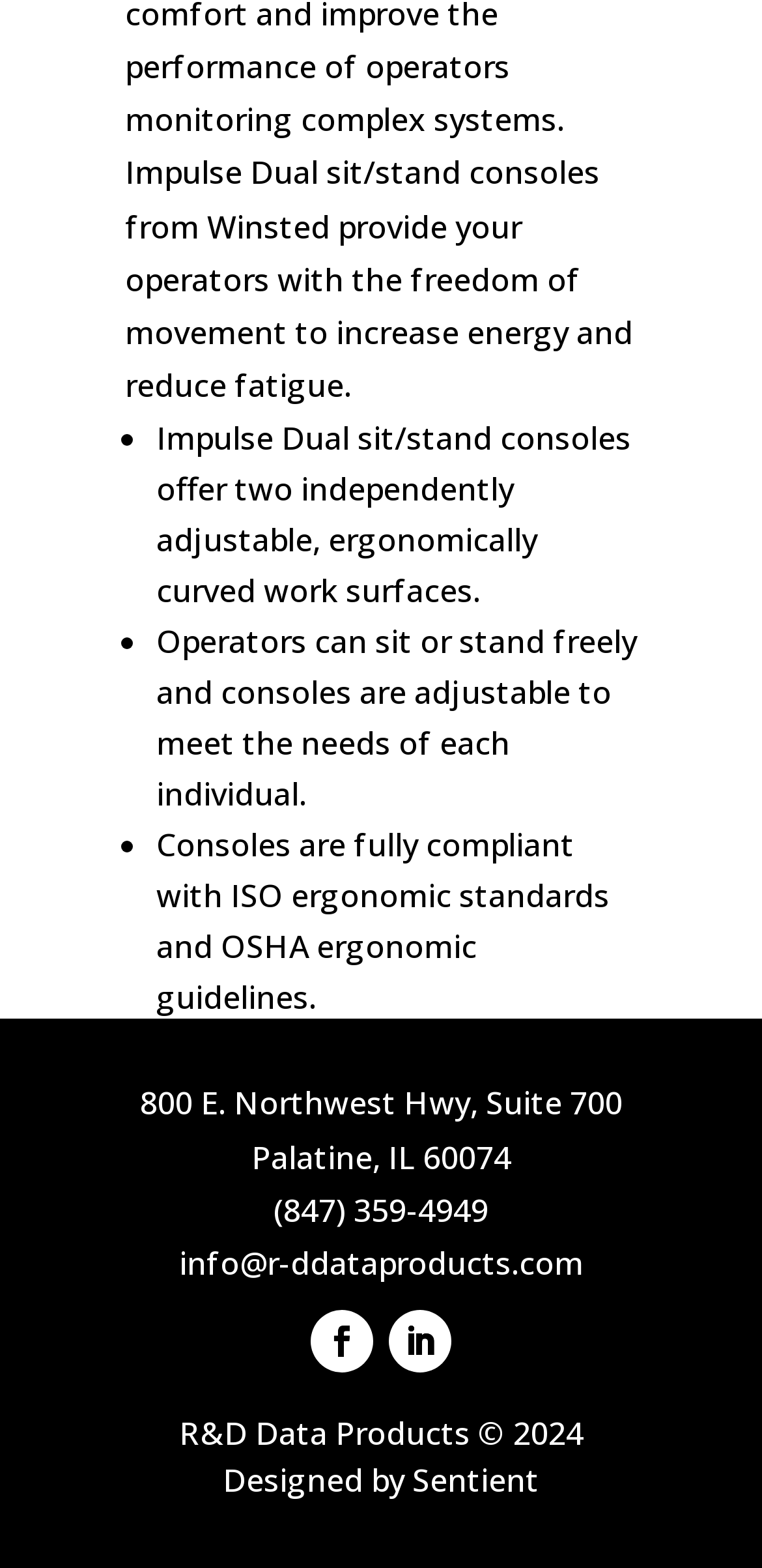What is the address of the company? Look at the image and give a one-word or short phrase answer.

800 E. Northwest Hwy, Suite 700 Palatine, IL 60074